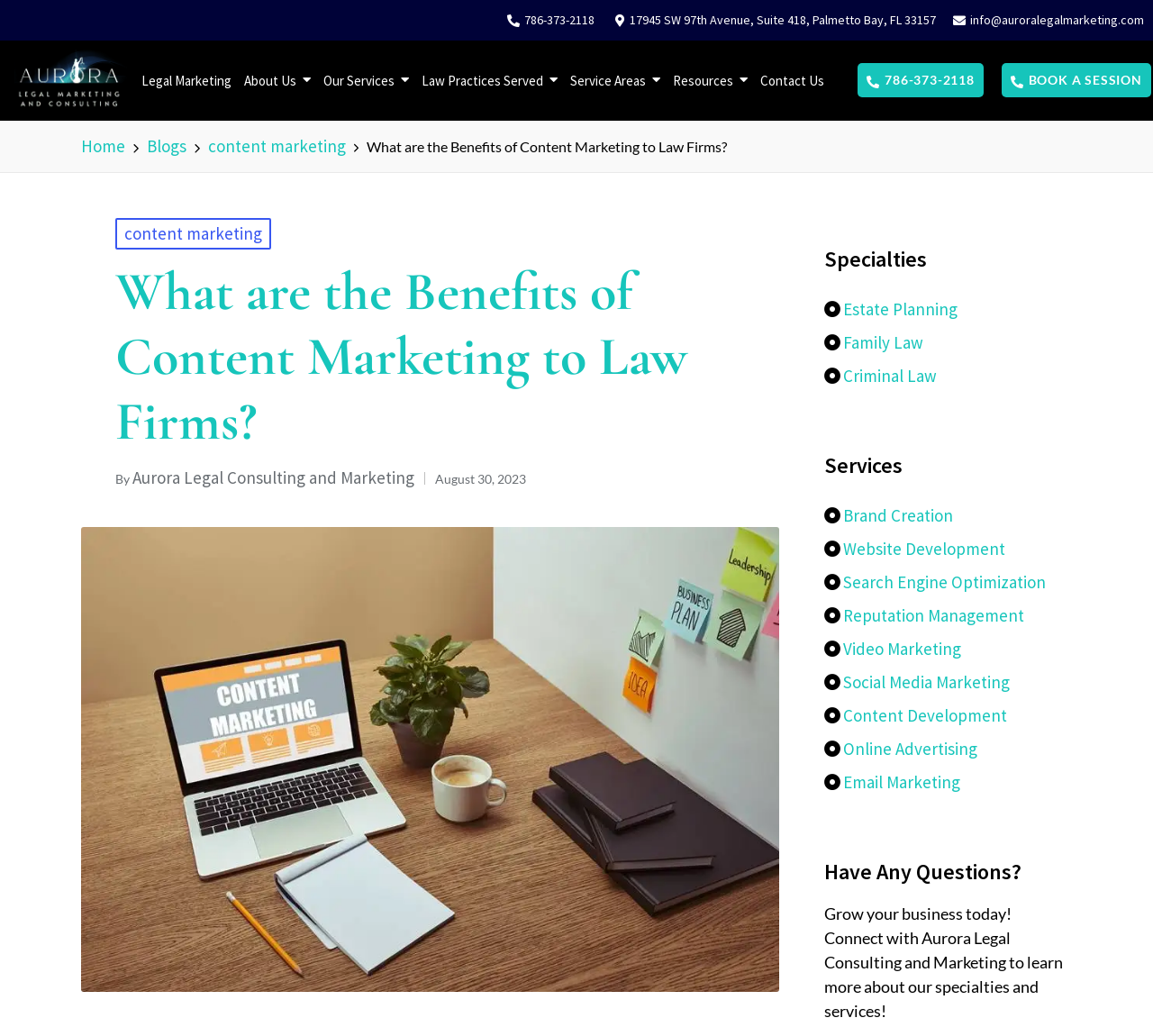Determine the bounding box coordinates for the area that needs to be clicked to fulfill this task: "Learn more about Content Marketing". The coordinates must be given as four float numbers between 0 and 1, i.e., [left, top, right, bottom].

[0.122, 0.058, 0.2, 0.097]